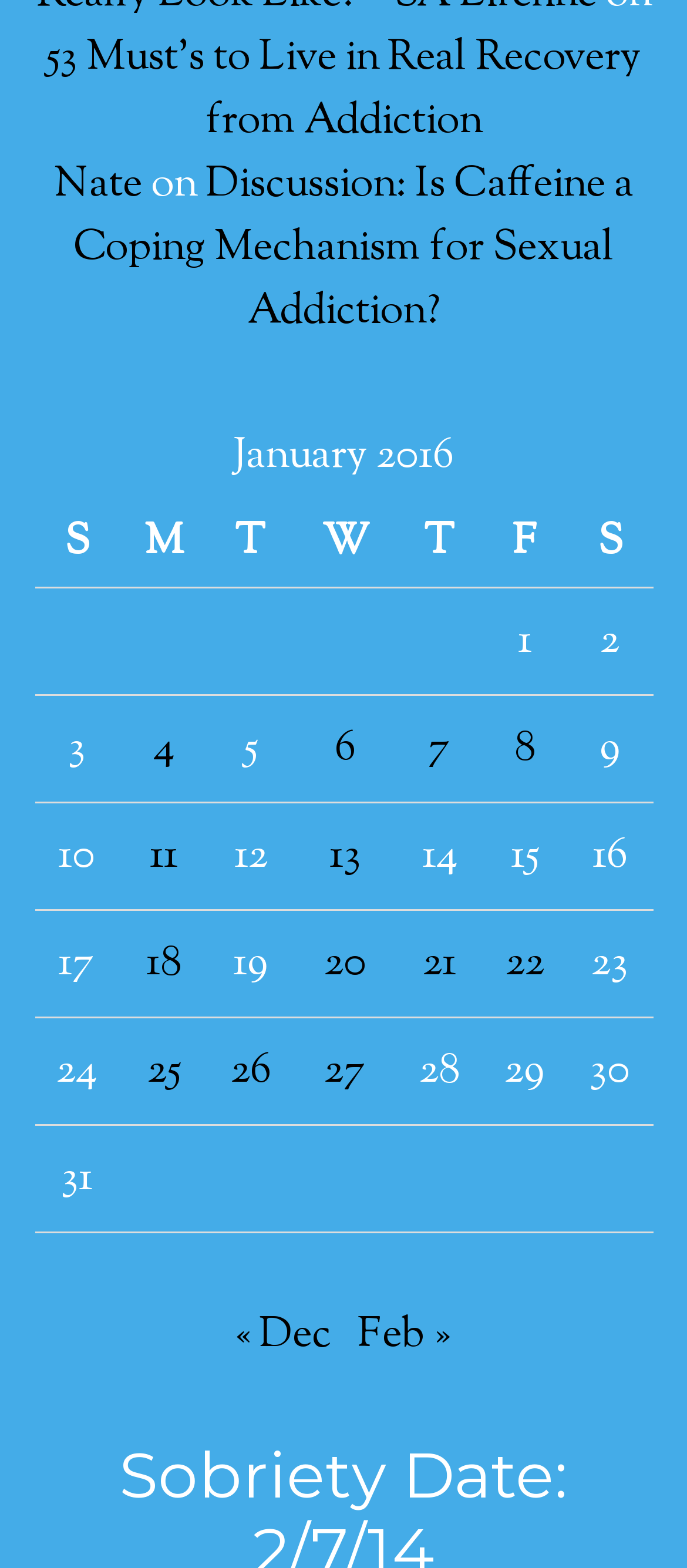What is the title of the first link?
Look at the image and respond with a single word or a short phrase.

53 Must’s to Live in Real Recovery from Addiction